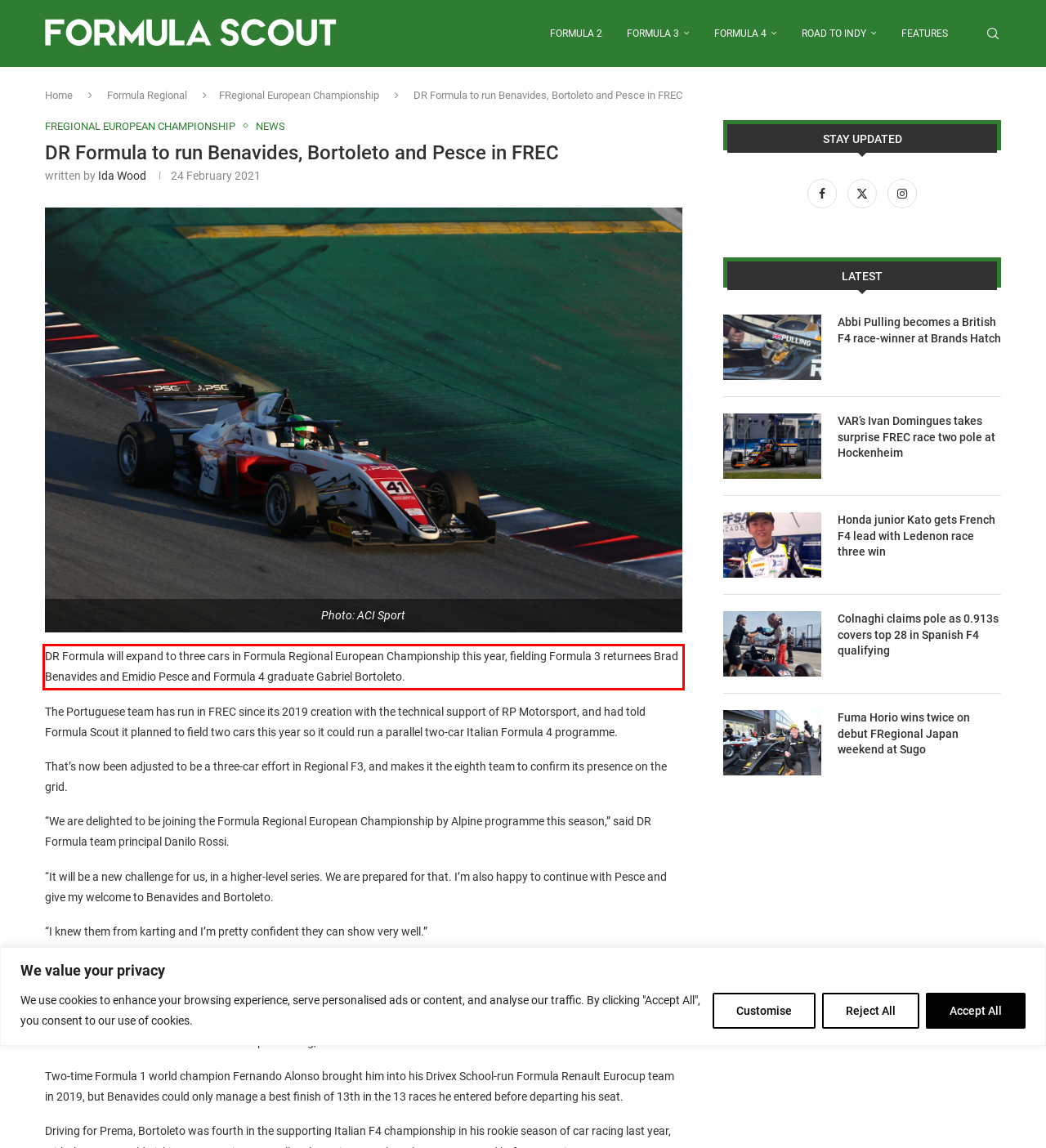View the screenshot of the webpage and identify the UI element surrounded by a red bounding box. Extract the text contained within this red bounding box.

DR Formula will expand to three cars in Formula Regional European Championship this year, fielding Formula 3 returnees Brad Benavides and Emidio Pesce and Formula 4 graduate Gabriel Bortoleto.